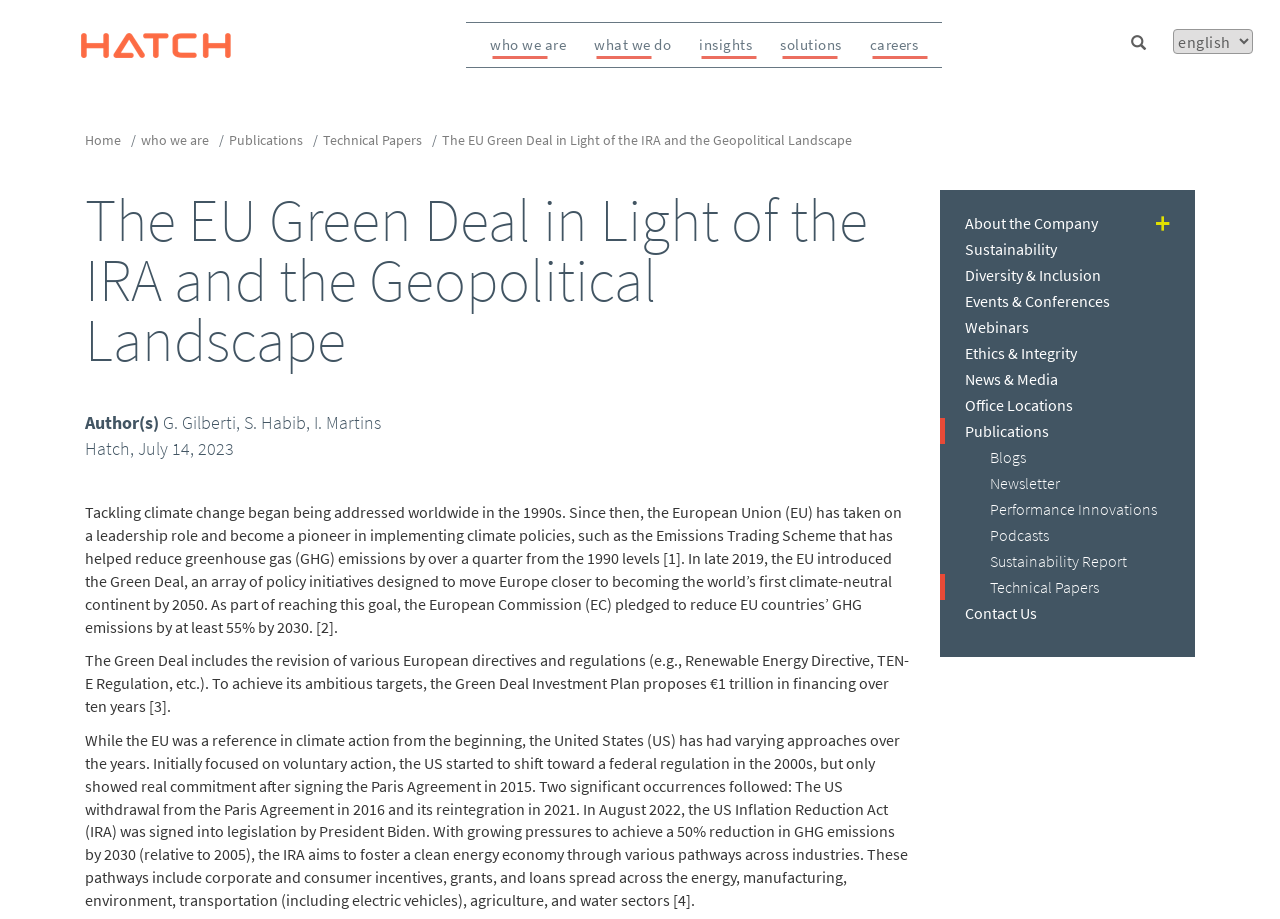What is the name of the act signed into legislation by President Biden?
Can you provide an in-depth and detailed response to the question?

I found the answer by reading the text 'In August 2022, the US Inflation Reduction Act (IRA) was signed into legislation by President Biden', which indicates that the act signed into legislation by President Biden is the Inflation Reduction Act.